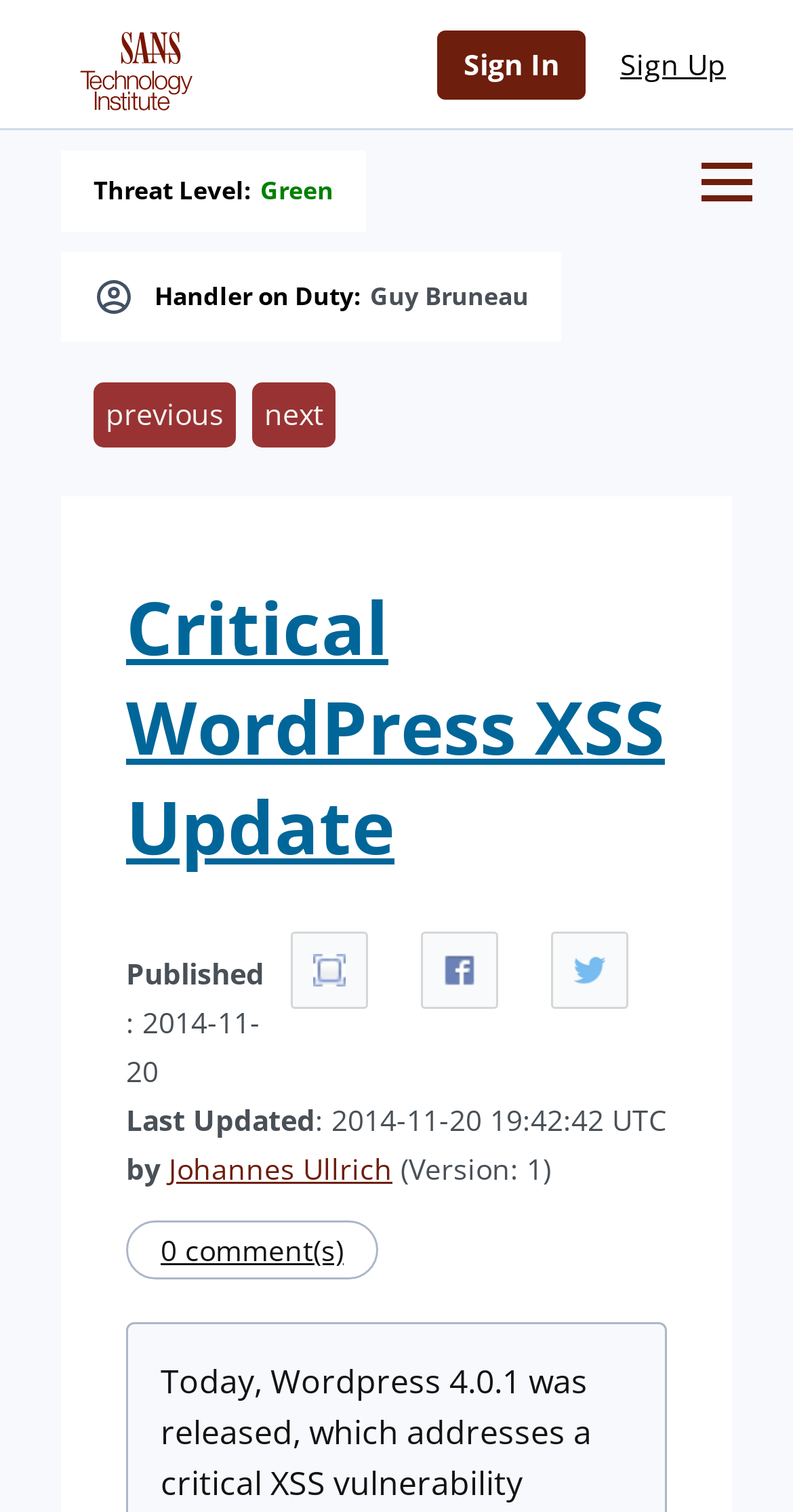Determine the bounding box coordinates of the UI element described below. Use the format (top-left x, top-left y, bottom-right x, bottom-right y) with floating point numbers between 0 and 1: Sign In

[0.551, 0.02, 0.738, 0.066]